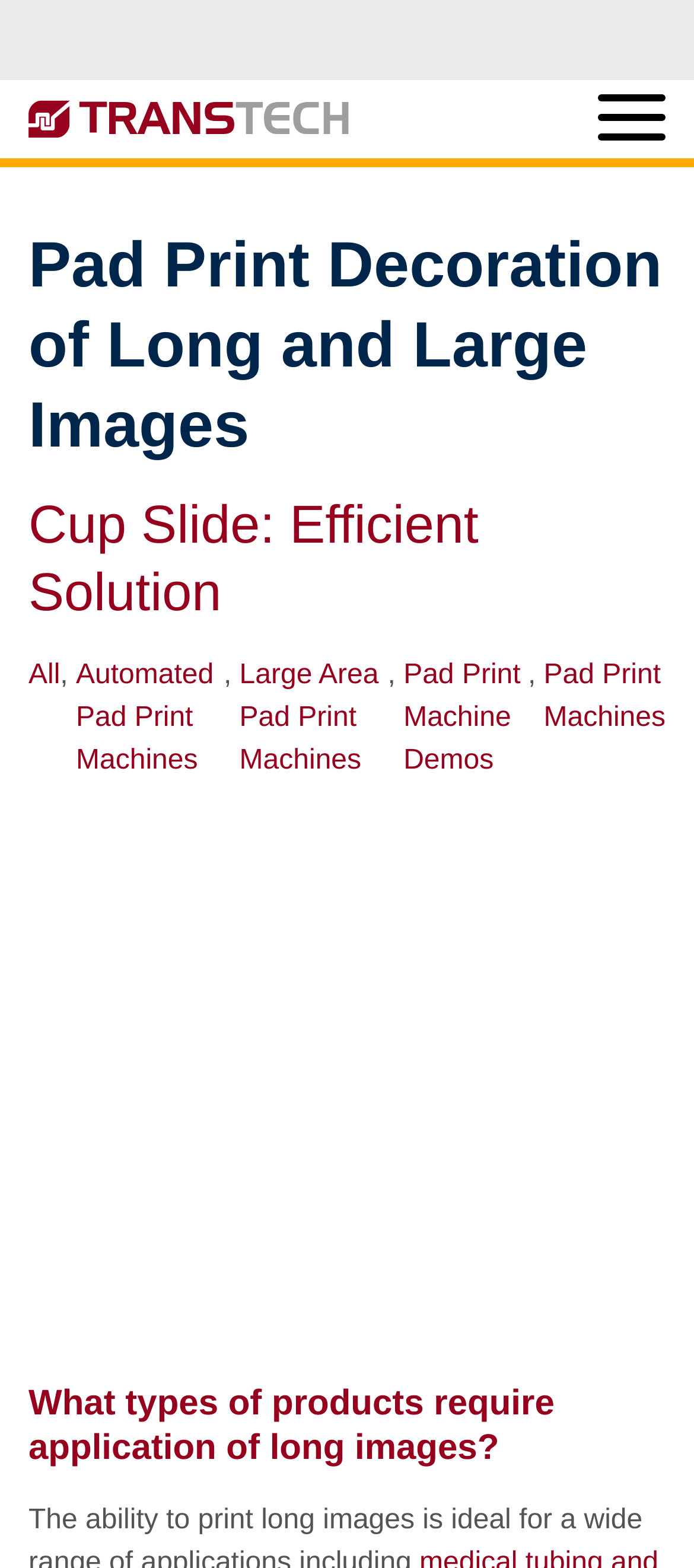Please mark the bounding box coordinates of the area that should be clicked to carry out the instruction: "View PAD PRINT ALTERNATIVES".

[0.0, 0.546, 1.0, 0.677]